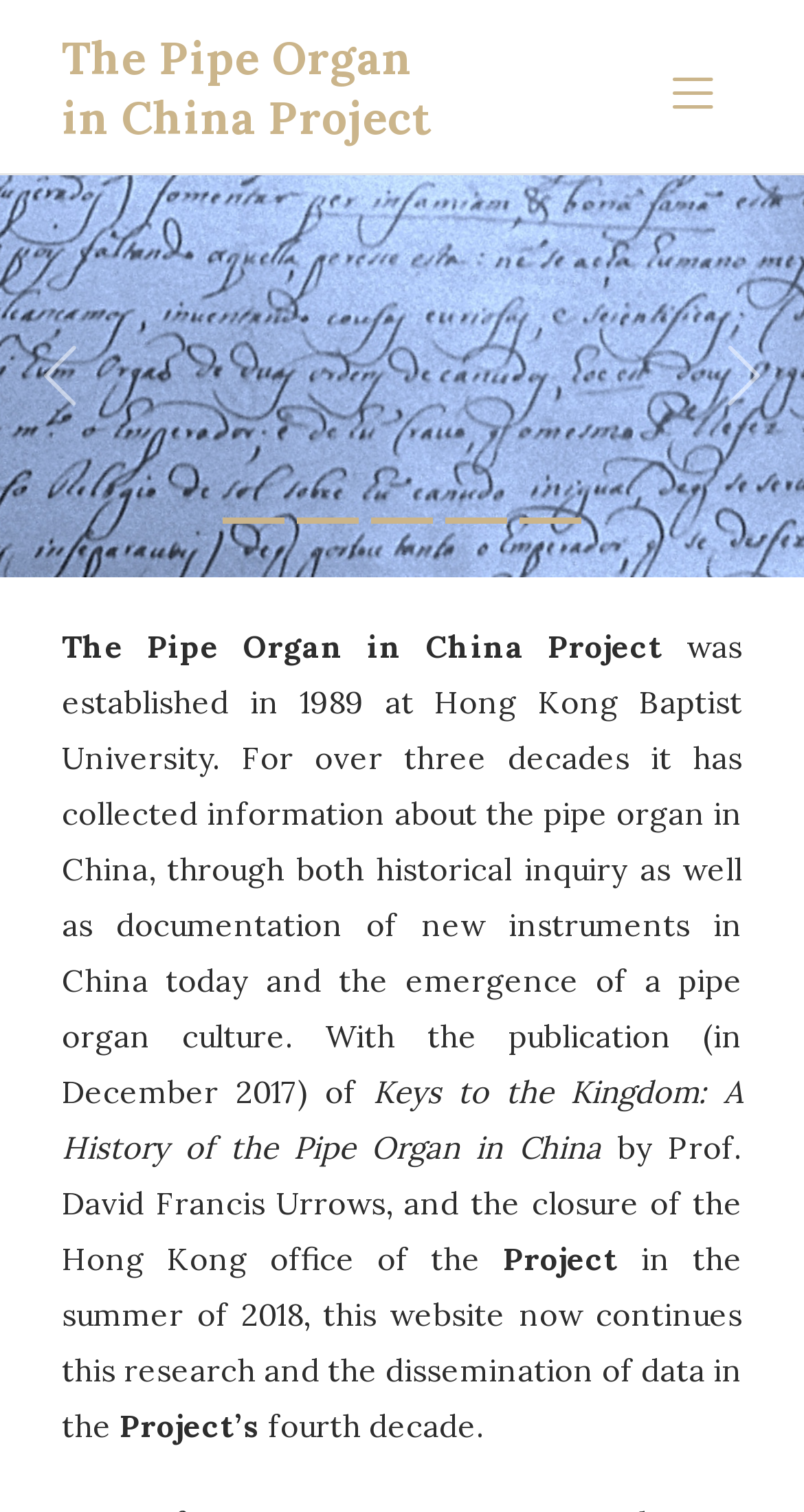Using details from the image, please answer the following question comprehensively:
How many buttons are there in the listbox?

I found the answer by looking at the listbox element, which contains two button elements labeled 'Previous' and 'Next'.